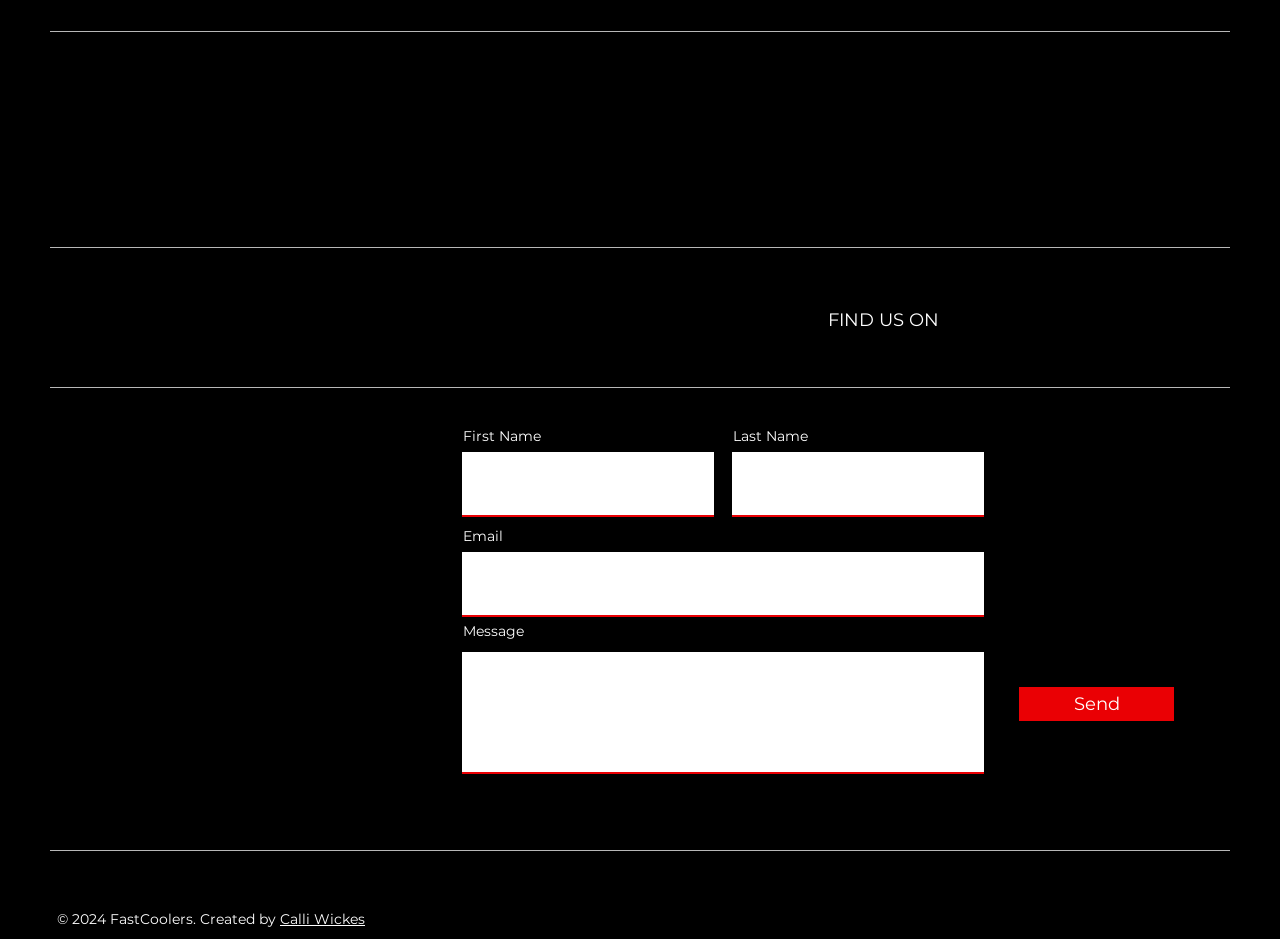Locate the bounding box coordinates of the area you need to click to fulfill this instruction: 'Enter your first name'. The coordinates must be in the form of four float numbers ranging from 0 to 1: [left, top, right, bottom].

[0.361, 0.482, 0.558, 0.551]